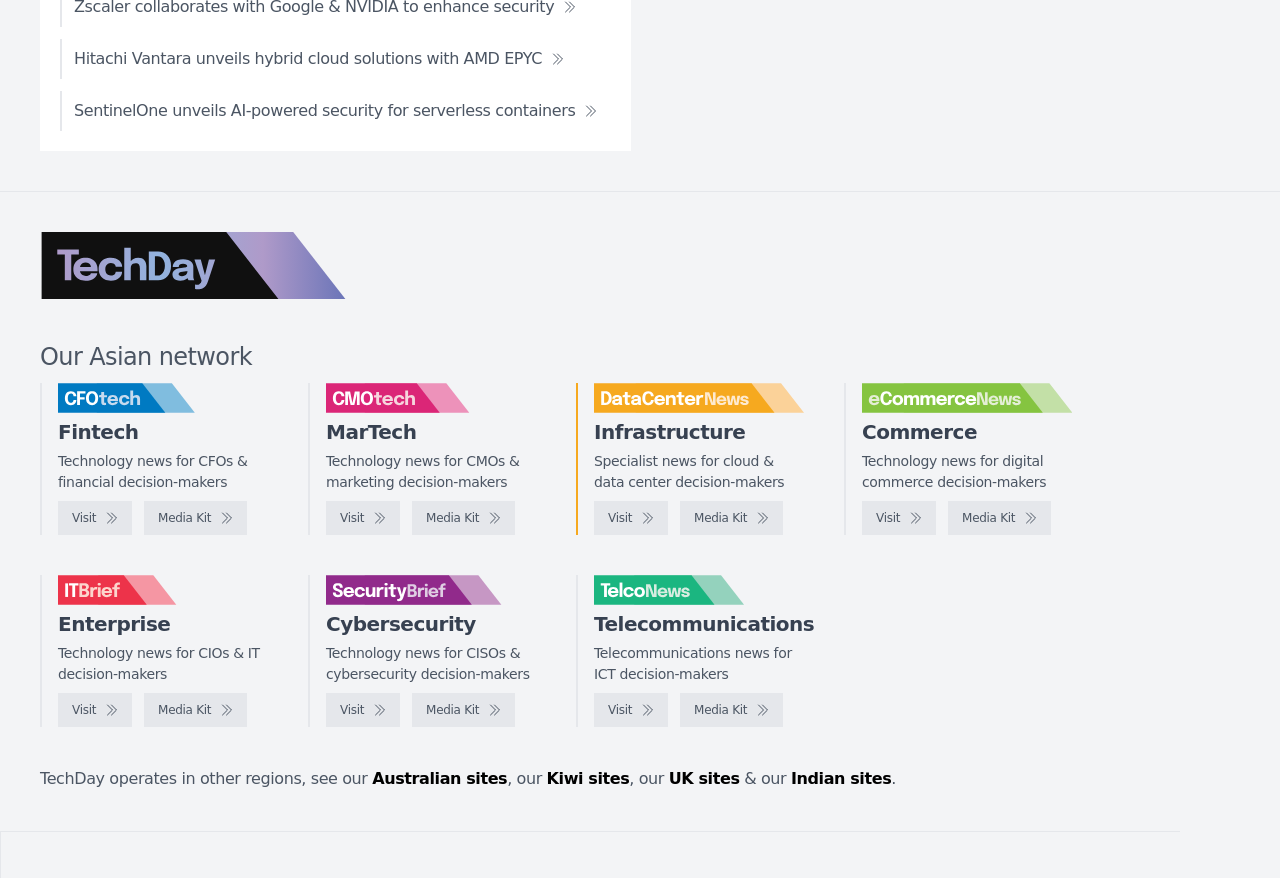Select the bounding box coordinates of the element I need to click to carry out the following instruction: "Check out eCommerceNews".

[0.673, 0.571, 0.731, 0.609]